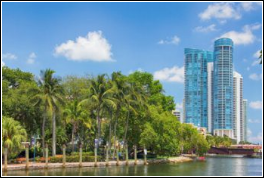What is the color of the skyscrapers in the background?
Refer to the screenshot and deliver a thorough answer to the question presented.

According to the caption, 'modern blue skyscrapers rise against a bright, clear sky' in the background of the image, which implies that the skyscrapers are blue in color.